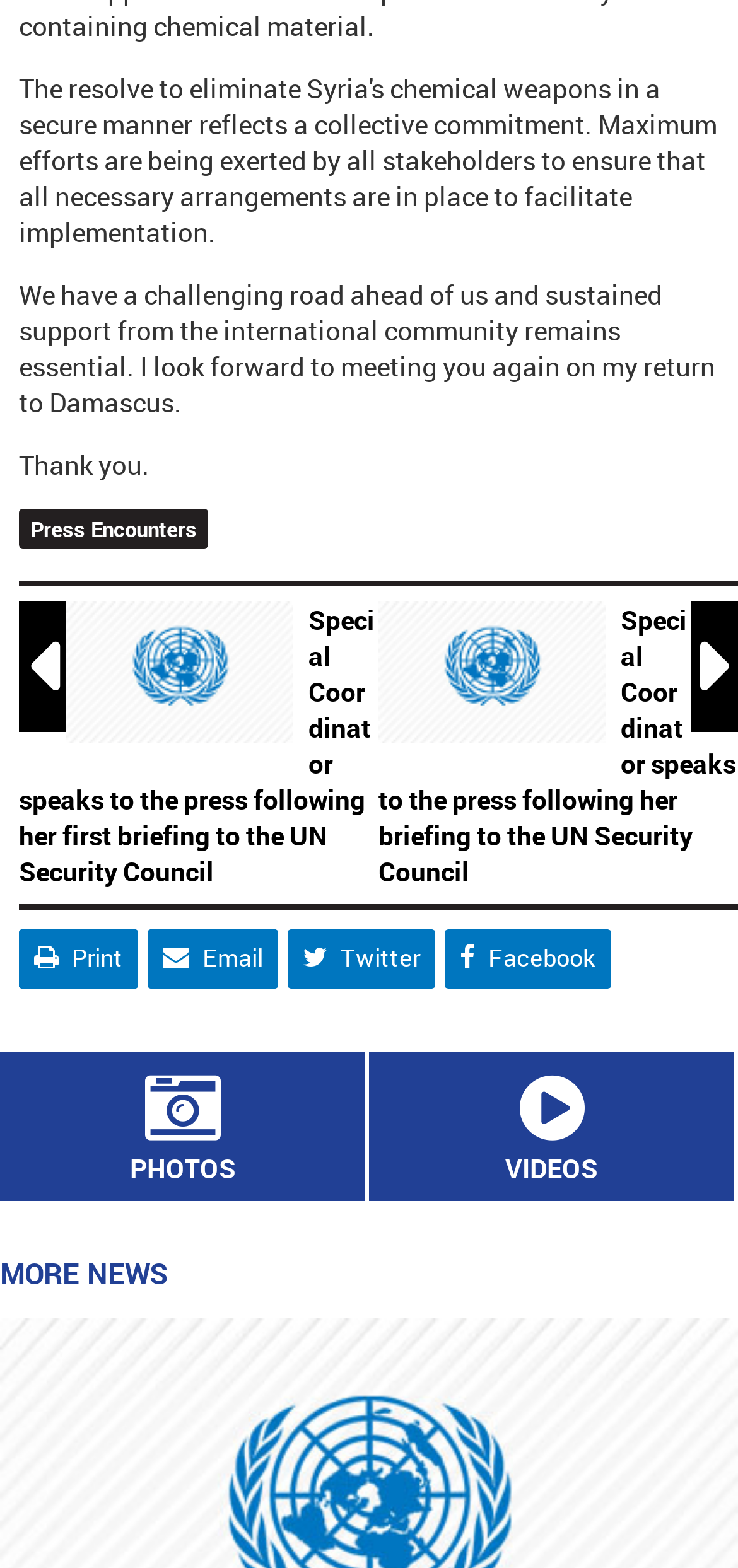What is the topic of the press encounter?
Use the image to give a comprehensive and detailed response to the question.

The topic of the press encounter can be inferred from the text 'Special Coordinator speaks to the press following her first briefing to the UN Security Council' which appears multiple times on the webpage, indicating that the topic is the UN Security Council briefing.